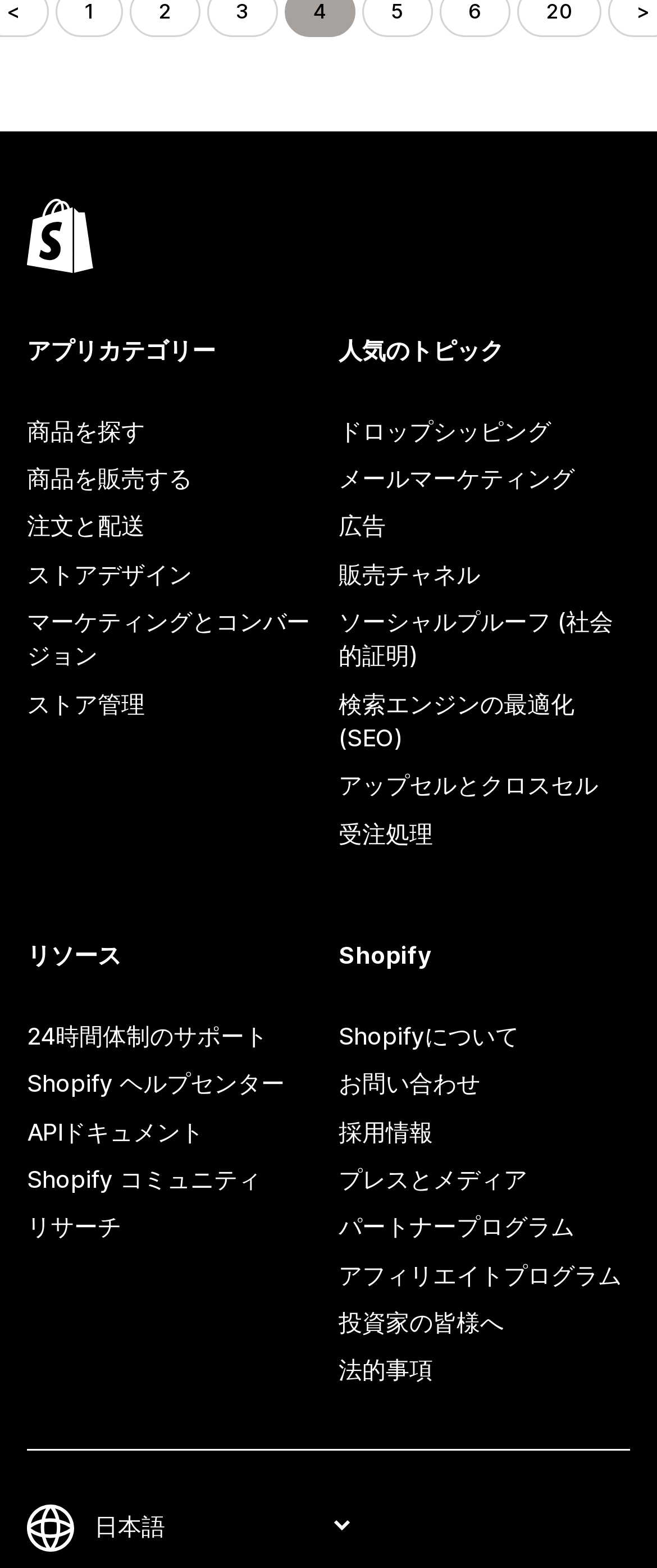Pinpoint the bounding box coordinates of the element that must be clicked to accomplish the following instruction: "Select a language from the dropdown". The coordinates should be in the format of four float numbers between 0 and 1, i.e., [left, top, right, bottom].

[0.133, 0.963, 0.541, 0.984]